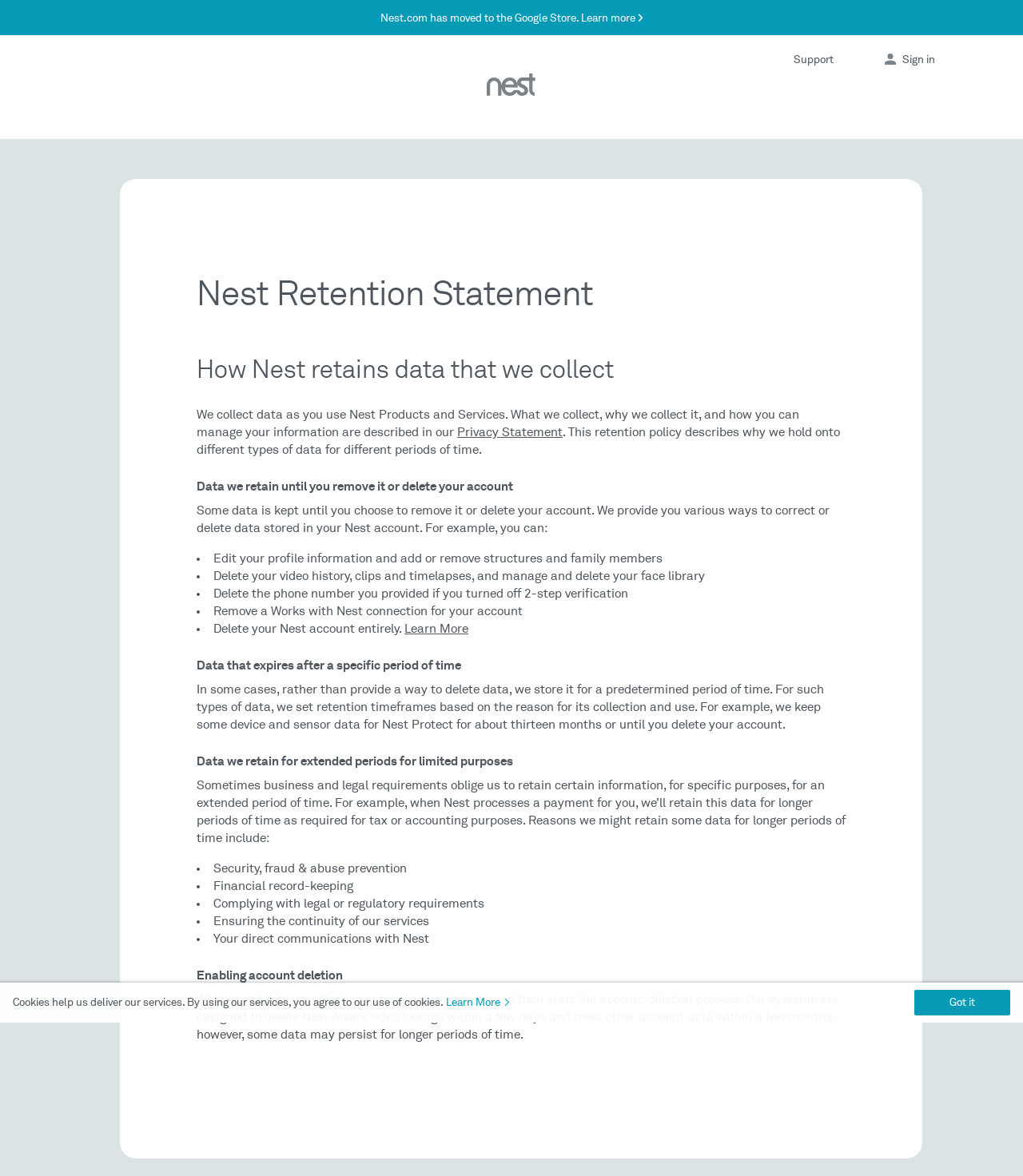Could you specify the bounding box coordinates for the clickable section to complete the following instruction: "Read the Privacy Statement"?

[0.447, 0.362, 0.55, 0.373]